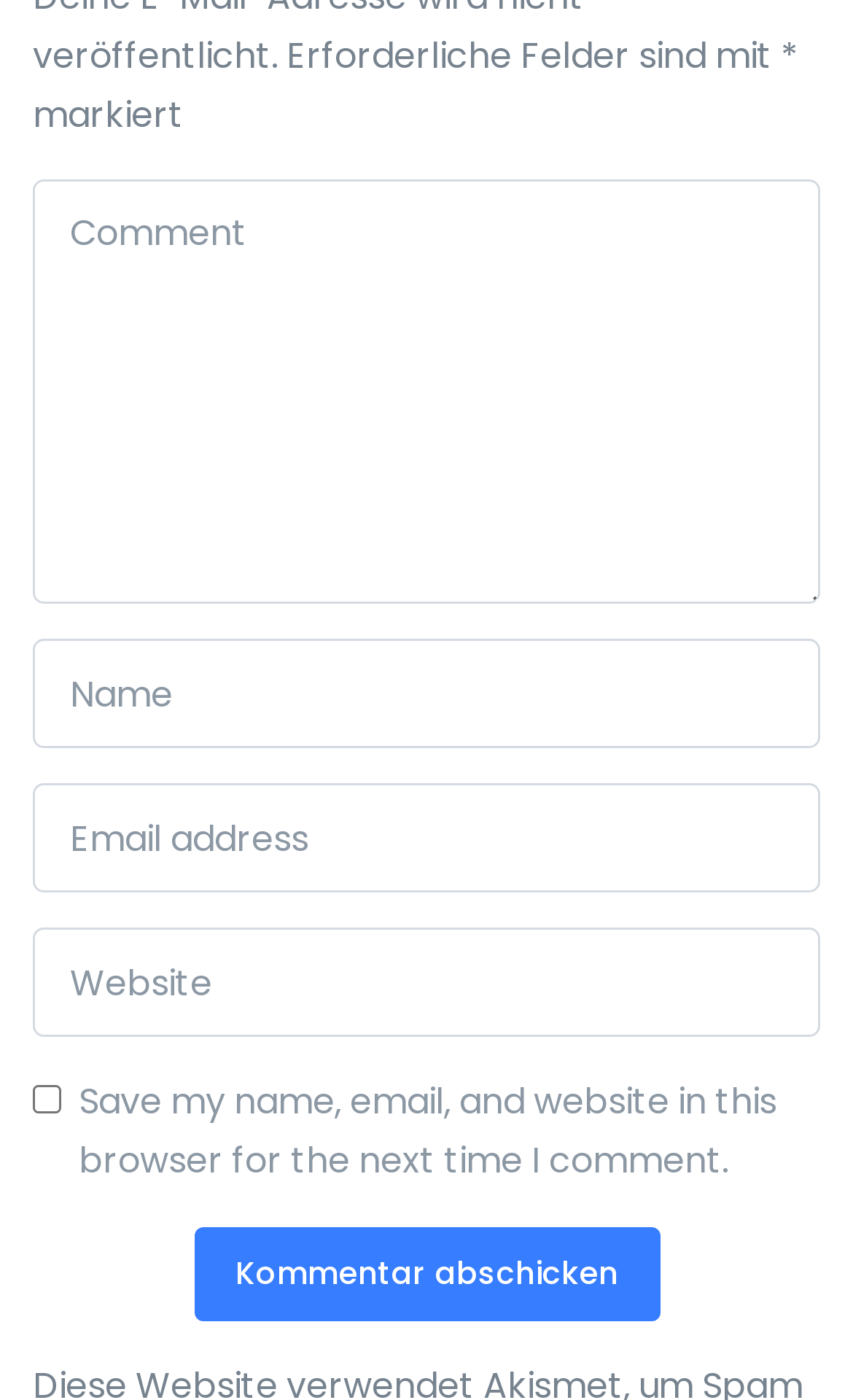Extract the bounding box coordinates for the UI element described by the text: "name="submit" value="Kommentar abschicken"". The coordinates should be in the form of [left, top, right, bottom] with values between 0 and 1.

[0.227, 0.876, 0.773, 0.943]